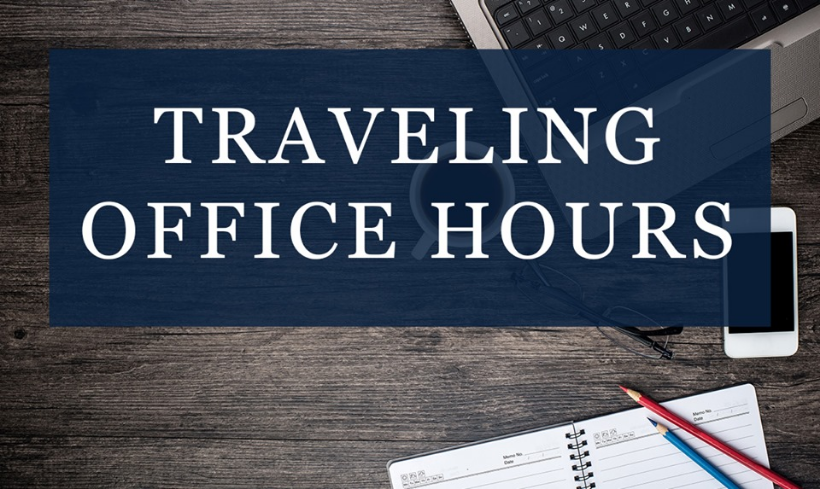Carefully observe the image and respond to the question with a detailed answer:
What is open in the foreground of the image?

In the foreground of the image, an open notebook with visible pages and two colored pencils signifies preparation and engagement, which suggests that the notebook is open.